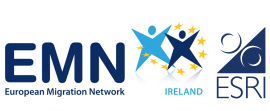Offer a detailed narrative of the image's content.

The image features the logos of the European Migration Network (EMN) and the Economic and Social Research Institute (ESRI) in Ireland. The EMN logo is prominently displayed with the acronym "EMN" in bold blue lettering, accompanied by the full name "European Migration Network" below it. To the right, a dynamic graphic symbolizes collaboration and research, featuring two stylized figures in blue and yellow, surrounded by stars, representing solidarity and integration within the European context. Below these figures, the word "IRELAND" is highlighted, emphasizing the network's national focus. The ESRI logo, situated at the far right, incorporates a geometric design with a circular element, further showcasing the institution's commitment to research and policy analysis. This image signifies the partnership and efforts to enhance migration policies and research in Ireland and across Europe.